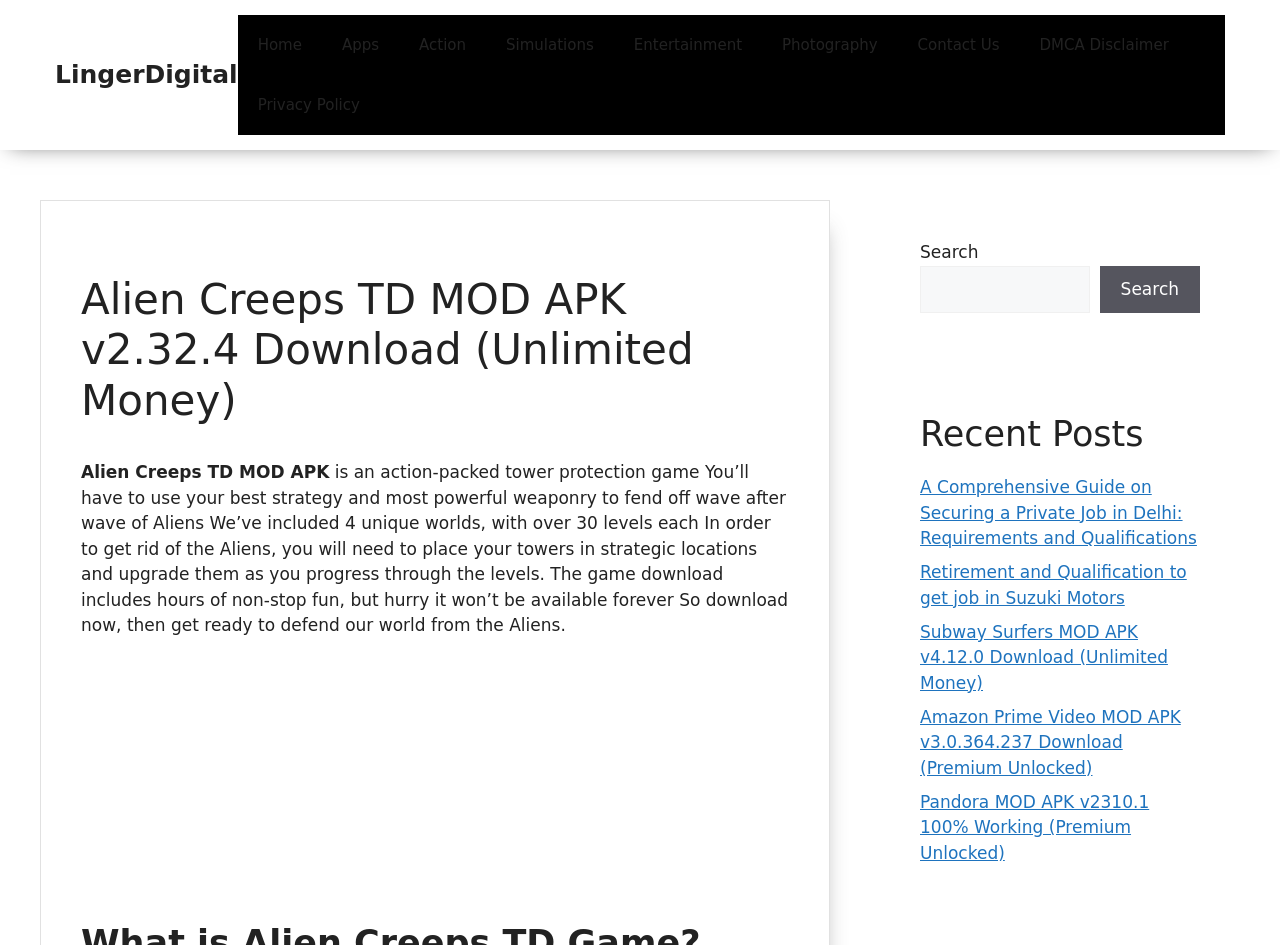Please mark the bounding box coordinates of the area that should be clicked to carry out the instruction: "Check out Subway Surfers MOD APK".

[0.719, 0.658, 0.912, 0.733]